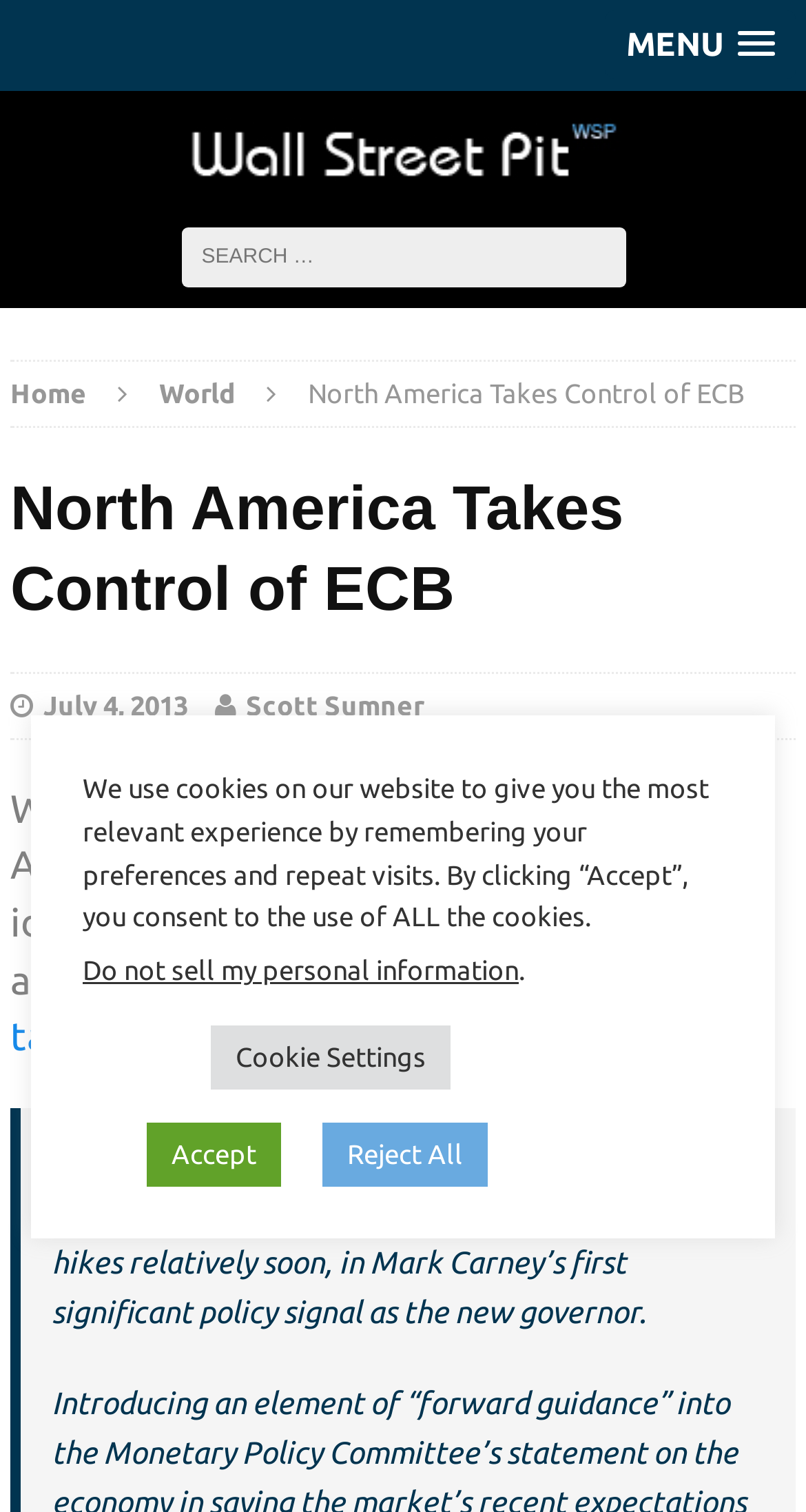Find the bounding box coordinates for the area you need to click to carry out the instruction: "Visit the Wall Street Pit website". The coordinates should be four float numbers between 0 and 1, indicated as [left, top, right, bottom].

[0.0, 0.04, 1.0, 0.163]